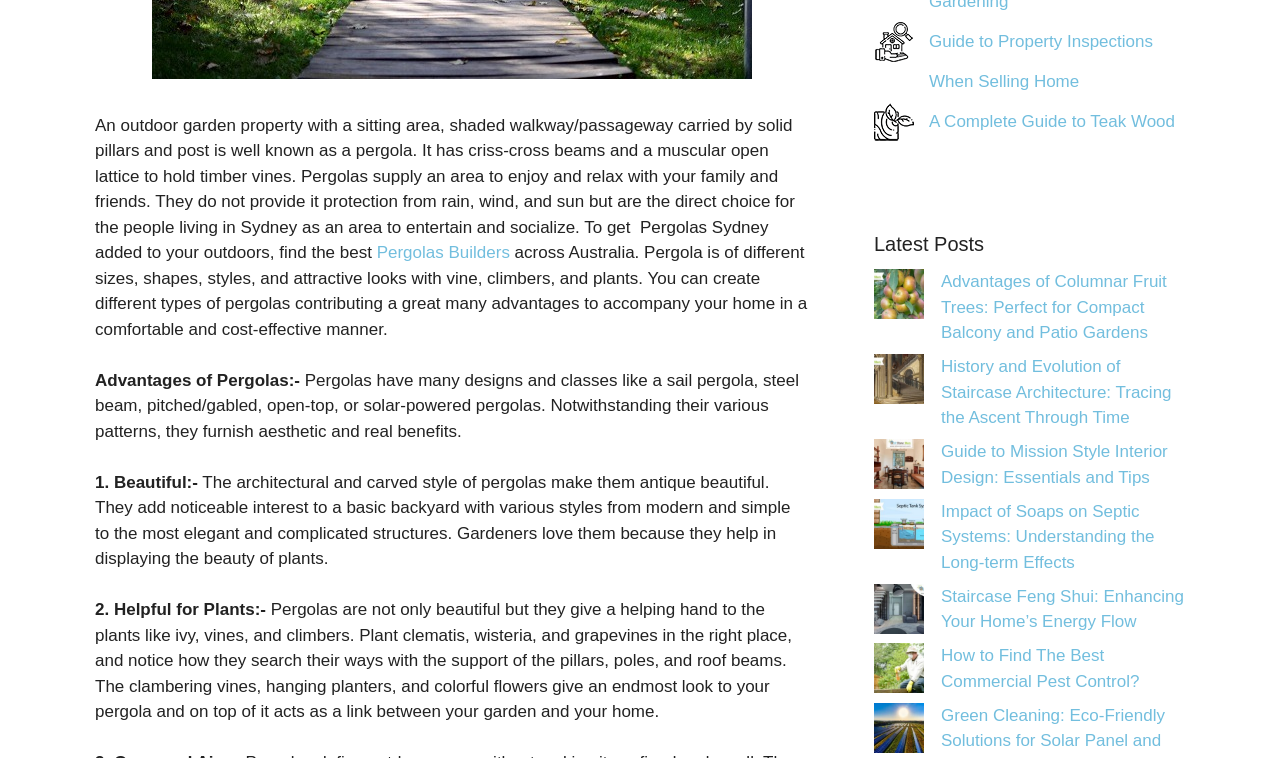Extract the bounding box of the UI element described as: "Pergolas Builders".

[0.294, 0.321, 0.398, 0.346]